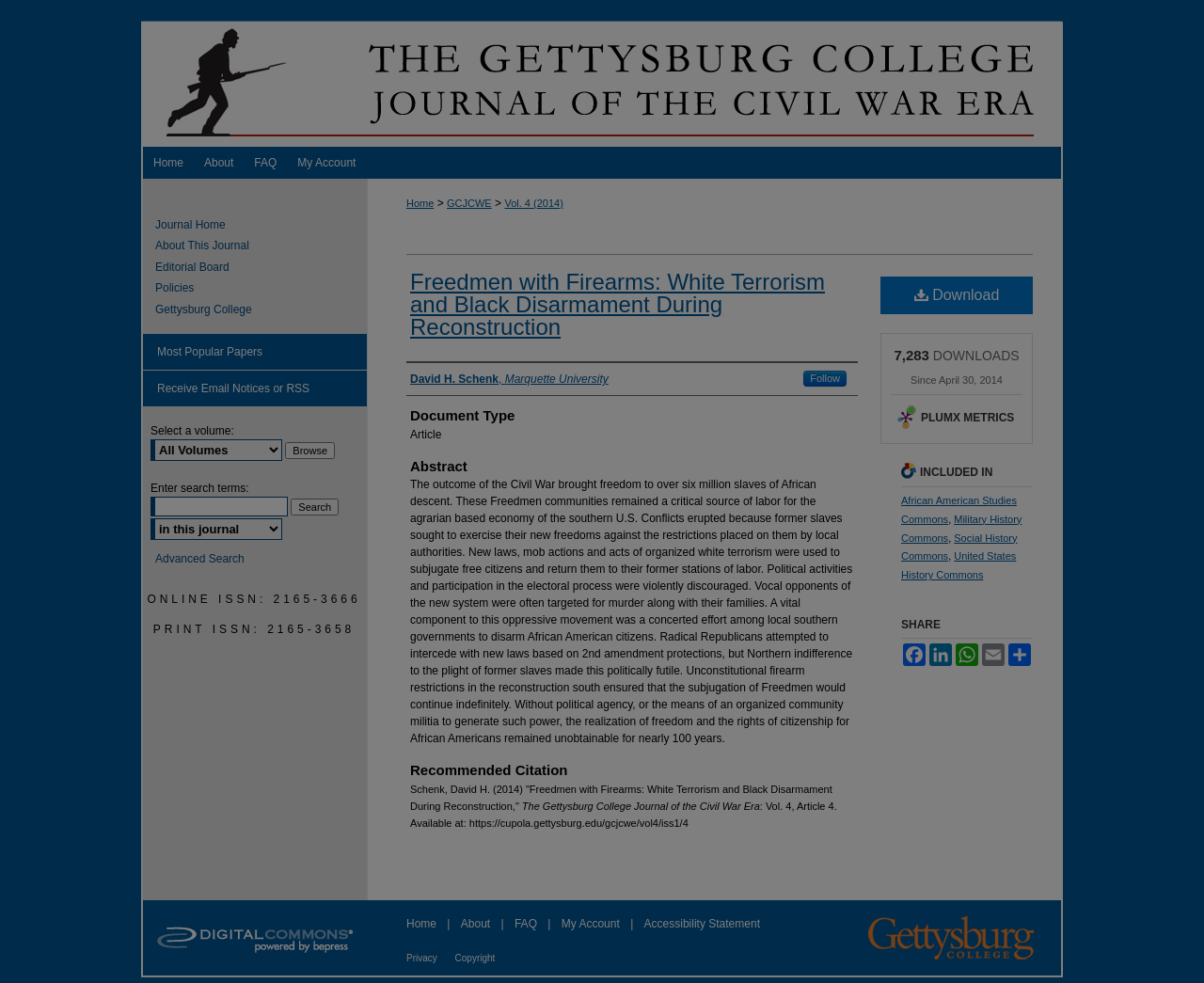Please specify the bounding box coordinates of the clickable section necessary to execute the following command: "Search for articles".

[0.125, 0.505, 0.239, 0.525]